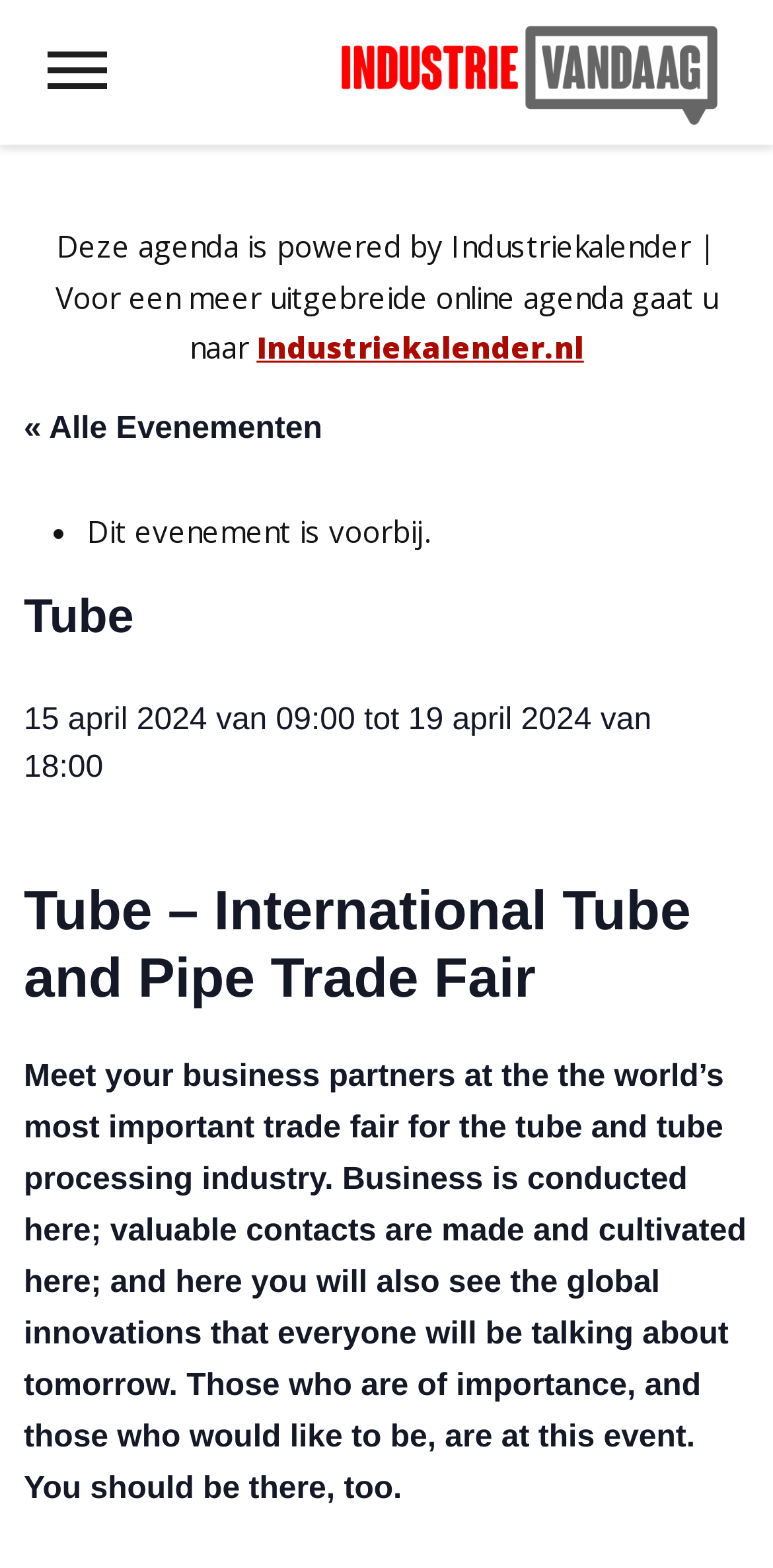When does the trade fair take place?
Refer to the image and give a detailed answer to the question.

The dates of the trade fair can be found in the heading element with the text '15 april 2024 van 09:00 tot 19 april 2024 van 18:00'. This heading is located below the main title of the event, indicating that it provides additional information about the event.